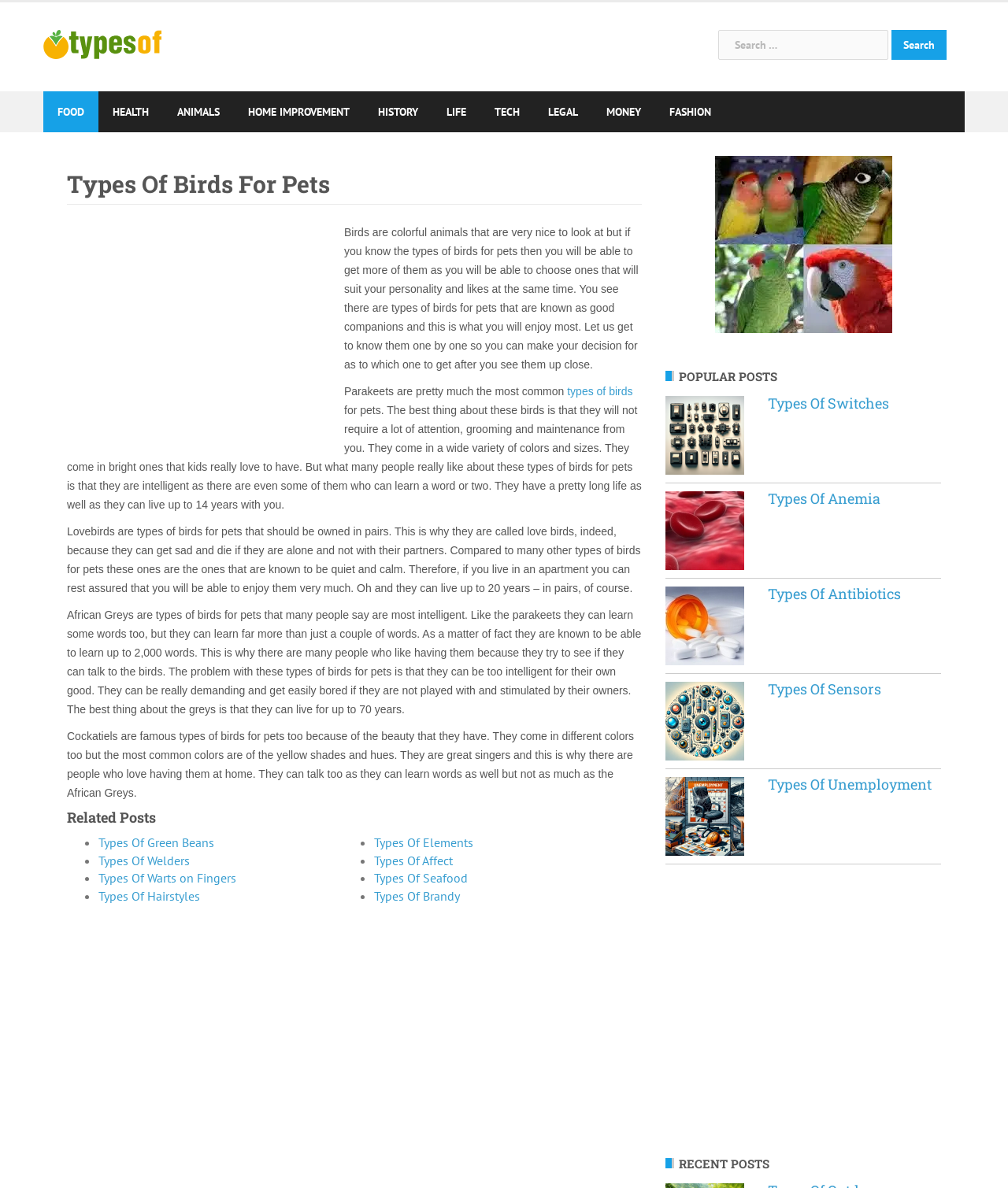How many years can African Greys live?
We need a detailed and exhaustive answer to the question. Please elaborate.

According to the webpage, African Greys are a type of bird that can live for up to 70 years, making them a long-lived pet.